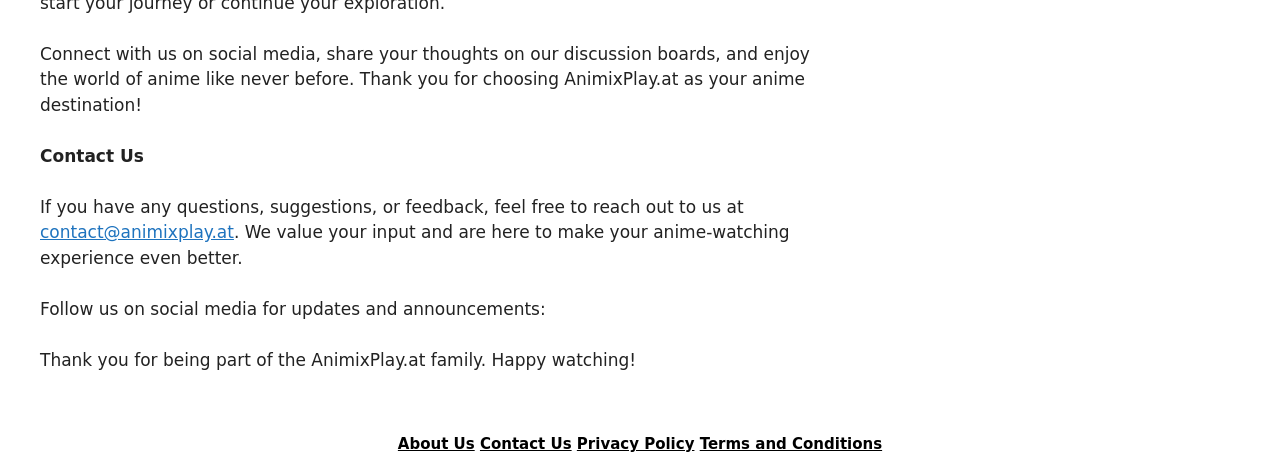What is the website's attitude towards user input?
Kindly offer a comprehensive and detailed response to the question.

The website values user input, as stated in the text 'We value your input and are here to make your anime-watching experience even better.', indicating that they consider user feedback important for improving their services.